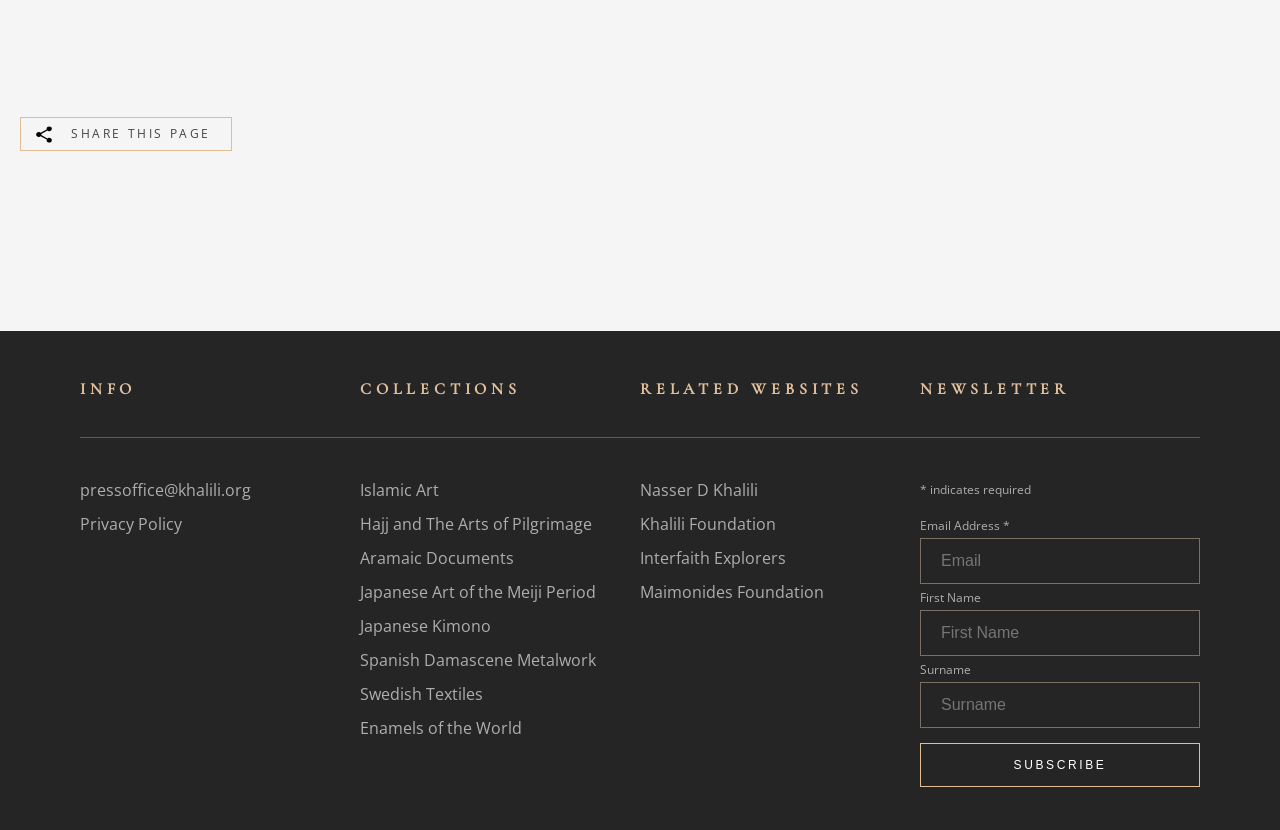Determine the bounding box coordinates for the clickable element required to fulfill the instruction: "Contact via email". Provide the coordinates as four float numbers between 0 and 1, i.e., [left, top, right, bottom].

[0.062, 0.576, 0.281, 0.605]